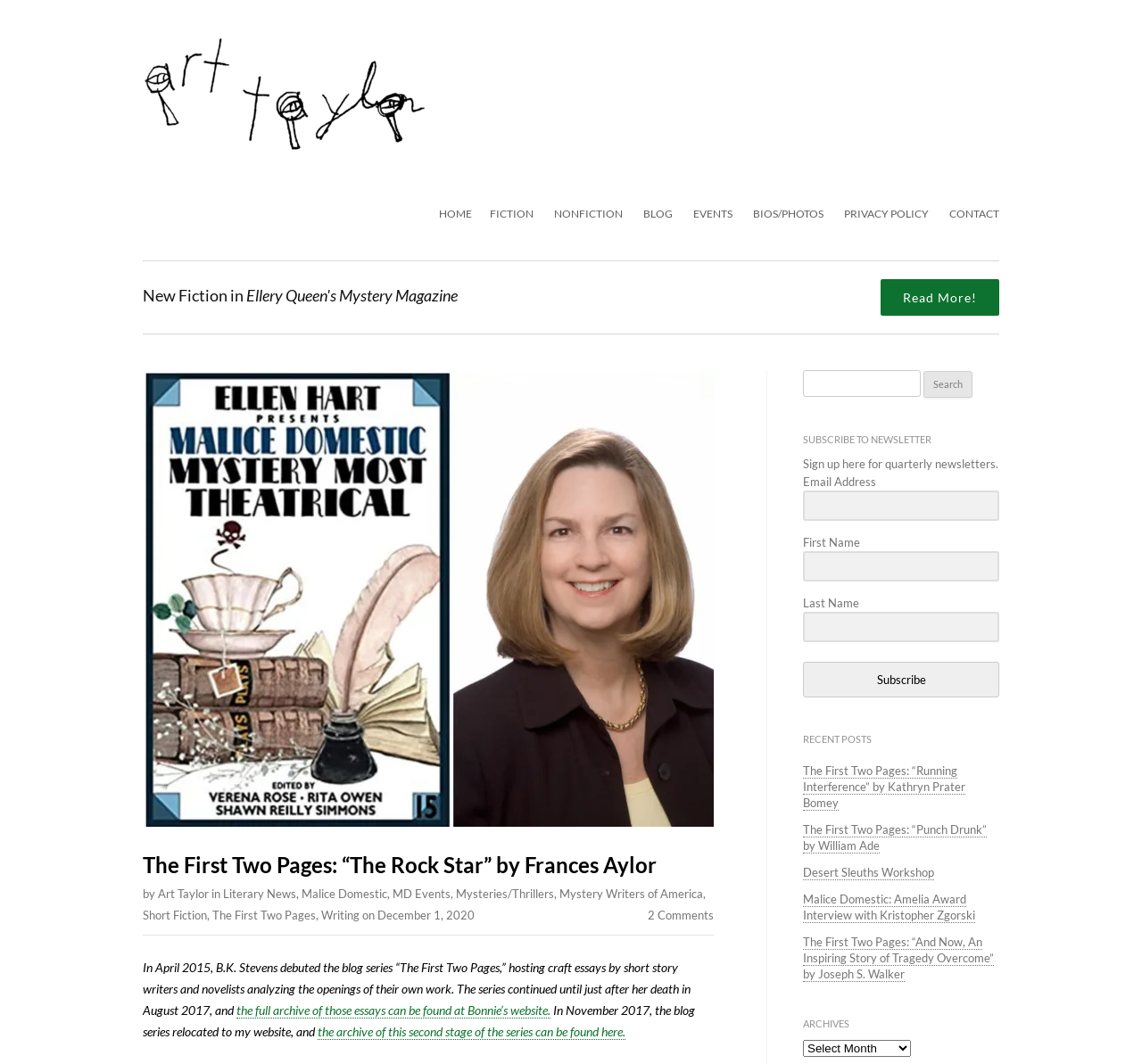Describe all the significant parts and information present on the webpage.

This webpage is dedicated to the blog series "The First Two Pages" by Art Taylor. At the top, there is a navigation menu with links to "HOME", "FICTION", "NONFICTION", "BLOG", "EVENTS", "BIOS/PHOTOS", "PRIVACY POLICY", and "CONTACT". Below the navigation menu, there is a header with the title "The First Two Pages: “The Rock Star” by Frances Aylor". 

On the left side, there is a section with a link to "New Fiction in" and a "Read More!" button. Below this section, there is a footer with links to "Art Taylor", "Literary News", "Malice Domestic", and other related topics.

The main content of the webpage is a description of the blog series "The First Two Pages", which debuted in April 2015 and features craft essays by short story writers and novelists analyzing the openings of their own work. The series continued until August 2017 and then relocated to the current website. There are links to the full archive of the essays and the archive of the second stage of the series.

On the right side, there is a search bar with a label "Search for:" and a button to submit the search query. Below the search bar, there is a section to subscribe to a newsletter, where users can enter their email address, first name, and last name. There is also a "Subscribe" button.

Further down, there are sections for "RECENT POSTS" and "ARCHIVES", which list links to recent blog posts and archives of past posts, respectively.